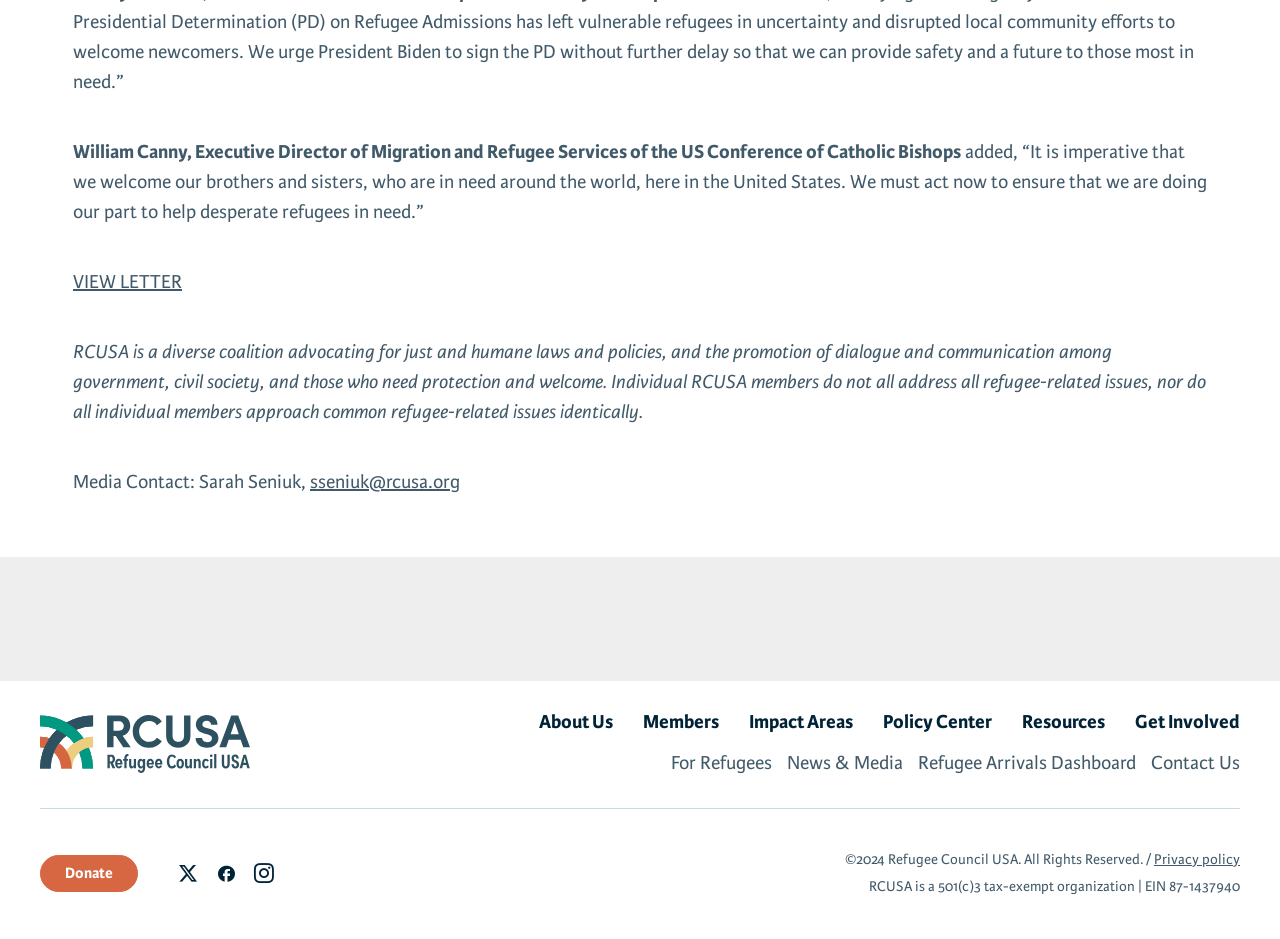Please give a one-word or short phrase response to the following question: 
What is the email address of the media contact?

sseniuk@rcusa.org